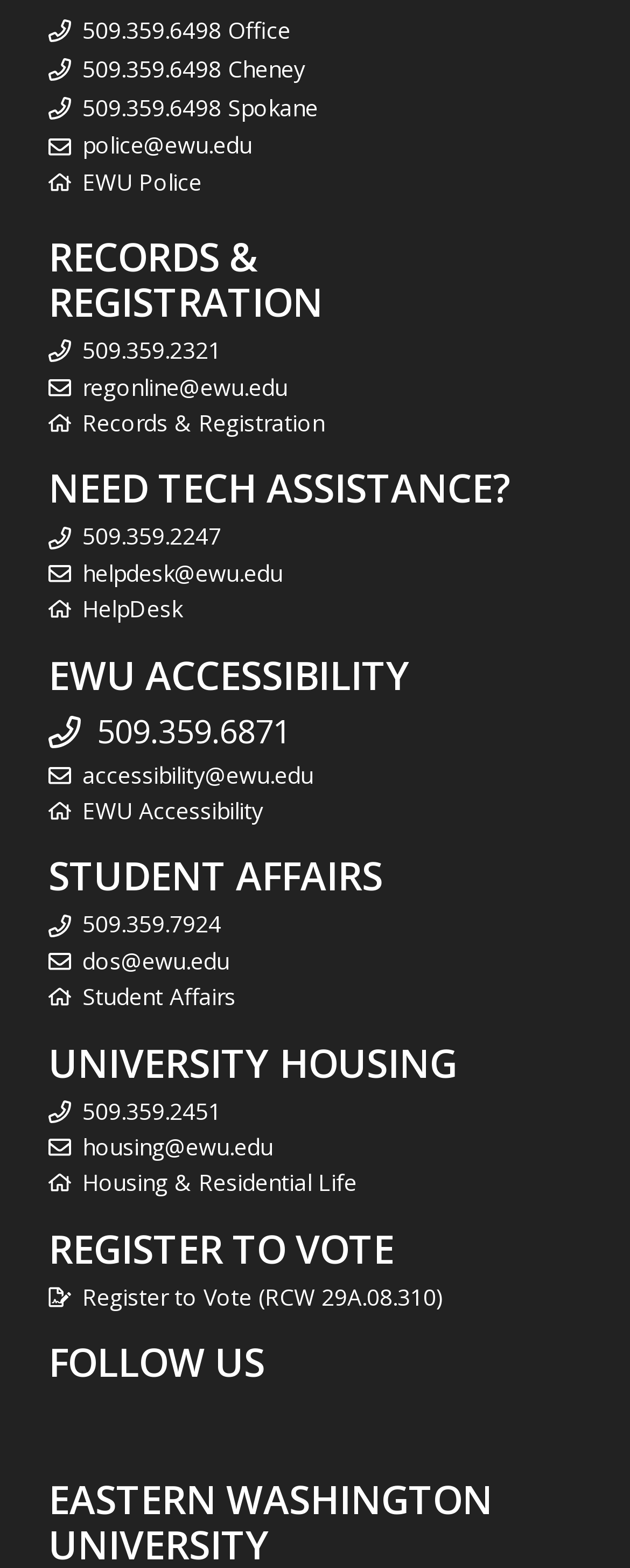Provide a brief response using a word or short phrase to this question:
What is the department associated with the email address dos@ewu.edu?

Student Affairs